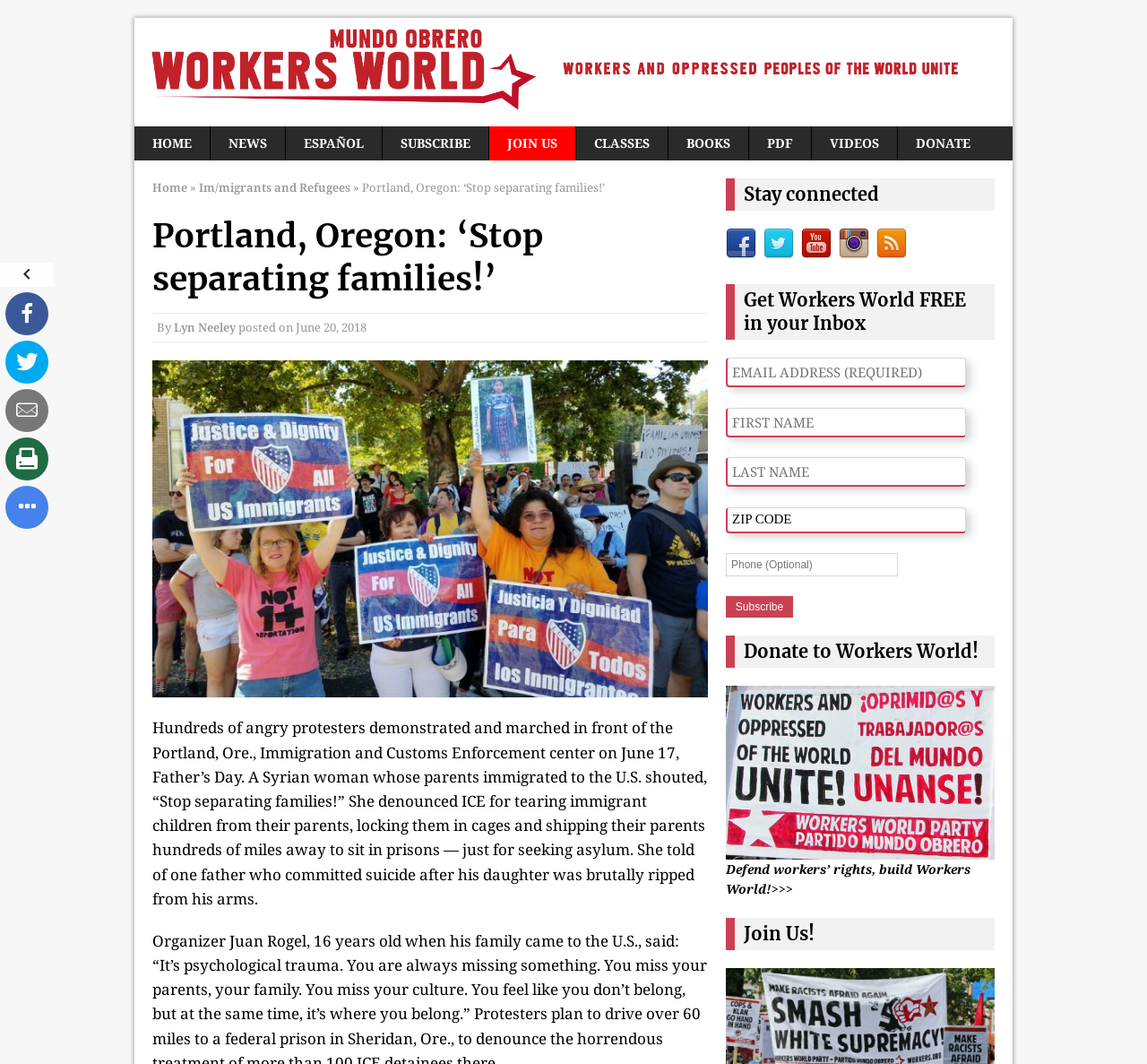From the image, can you give a detailed response to the question below:
What is the name of the website?

The name of the website can be determined by looking at the top-left corner of the webpage, where the logo and text 'Workers World' are displayed.